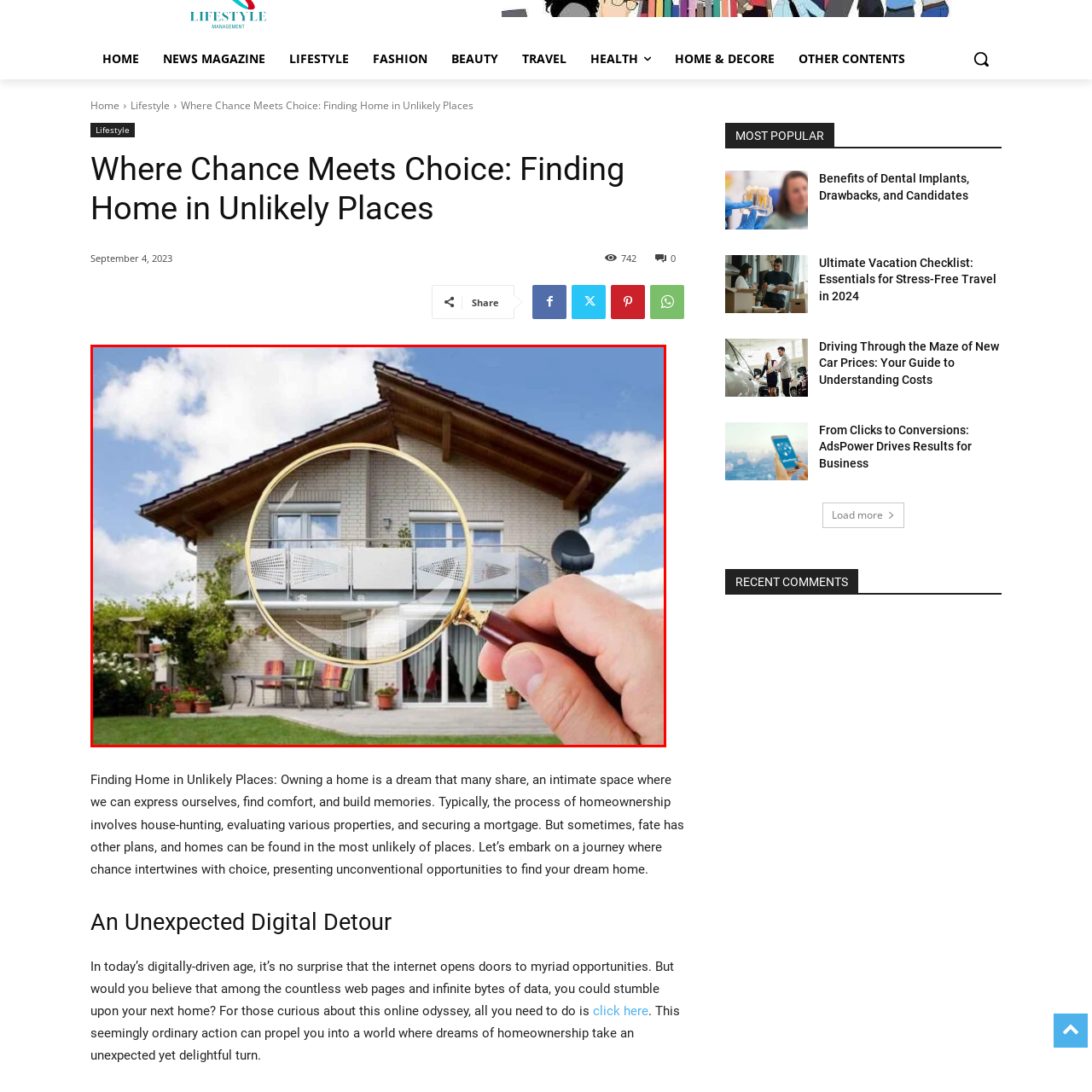Offer a detailed account of what is shown inside the red bounding box.

The image illustrates a serene home, captured with a magnifying glass held by a hand, symbolizing the exploration of potential properties. The house features a modern design with a wooden roof and a cozy balcony adorned with potted plants. Lush greenery surrounds the home, complementing the inviting atmosphere. This visual serves to highlight the theme of "Finding Home in Unlikely Places," suggesting that with careful consideration and exploration, one's dream home can be discovered in unexpected situations. The magnifying glass metaphorically represents the detailed search for such unique opportunities in the housing market.